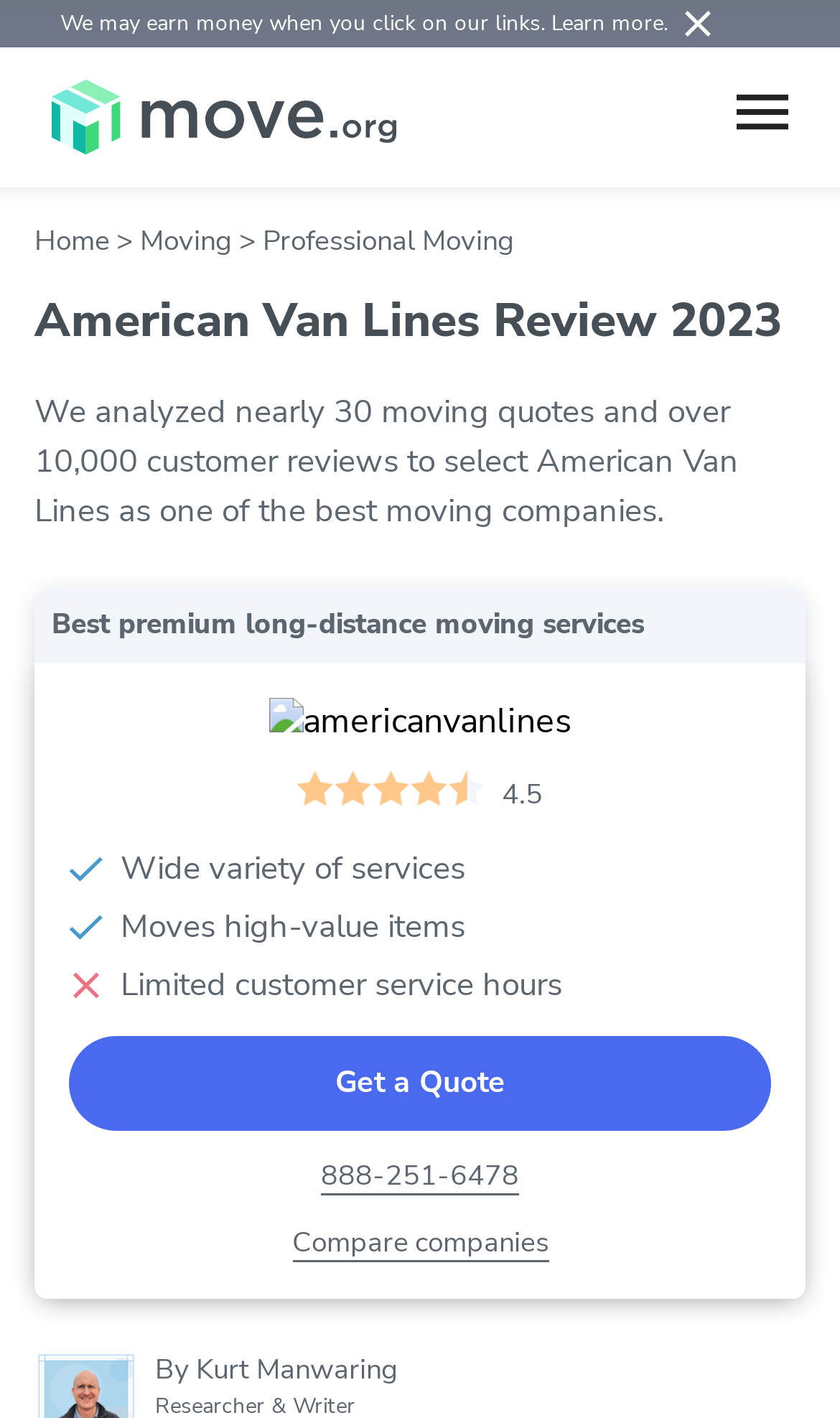Show the bounding box coordinates for the element that needs to be clicked to execute the following instruction: "Call American Van Lines at 888-251-6478". Provide the coordinates in the form of four float numbers between 0 and 1, i.e., [left, top, right, bottom].

[0.382, 0.816, 0.618, 0.843]